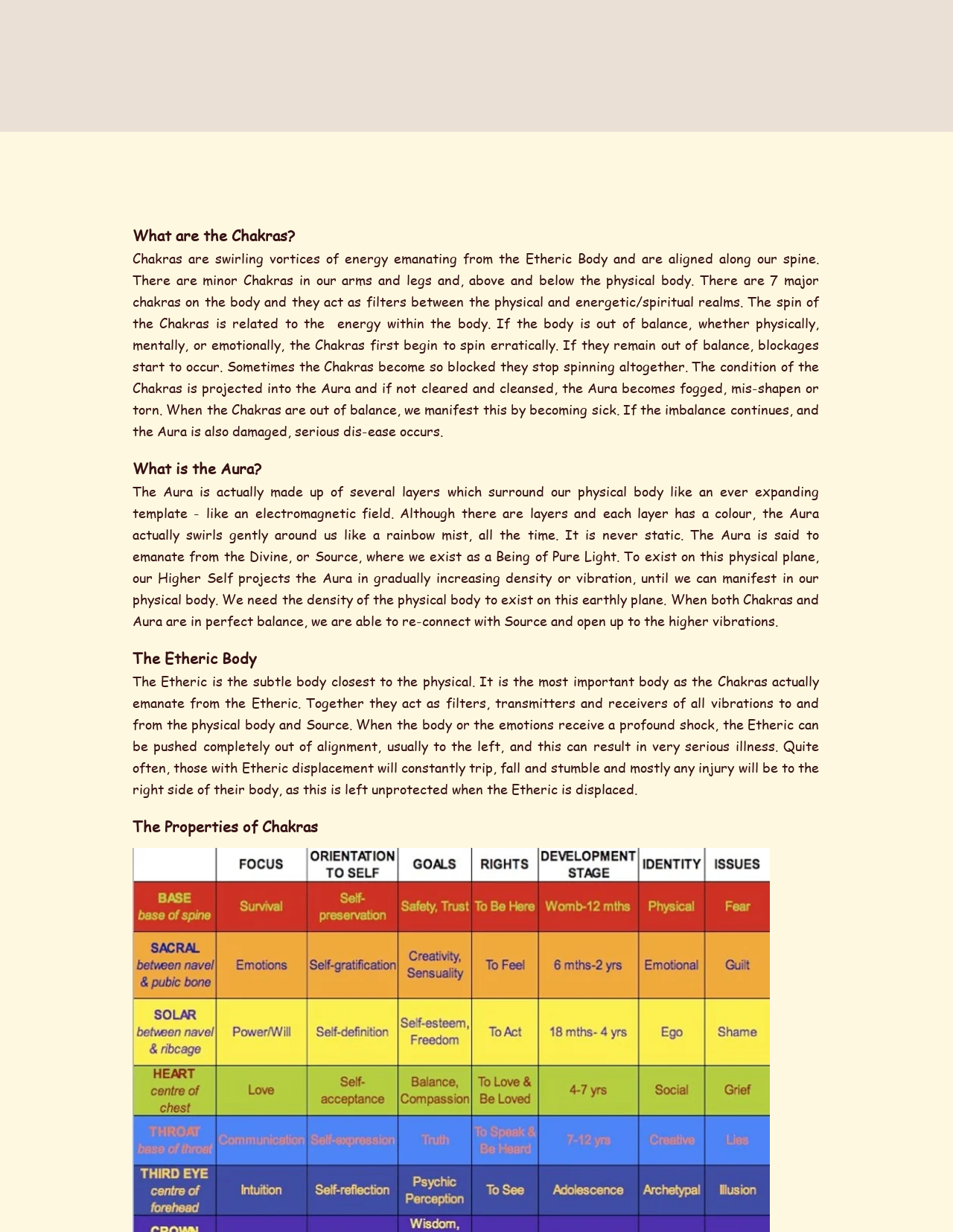With reference to the screenshot, provide a detailed response to the question below:
How many major Chakras are on the body?

The answer can be found in the StaticText element that explains what Chakras are. It states that 'There are 7 major chakras on the body and they act as filters between the physical and energetic/spiritual realms.'